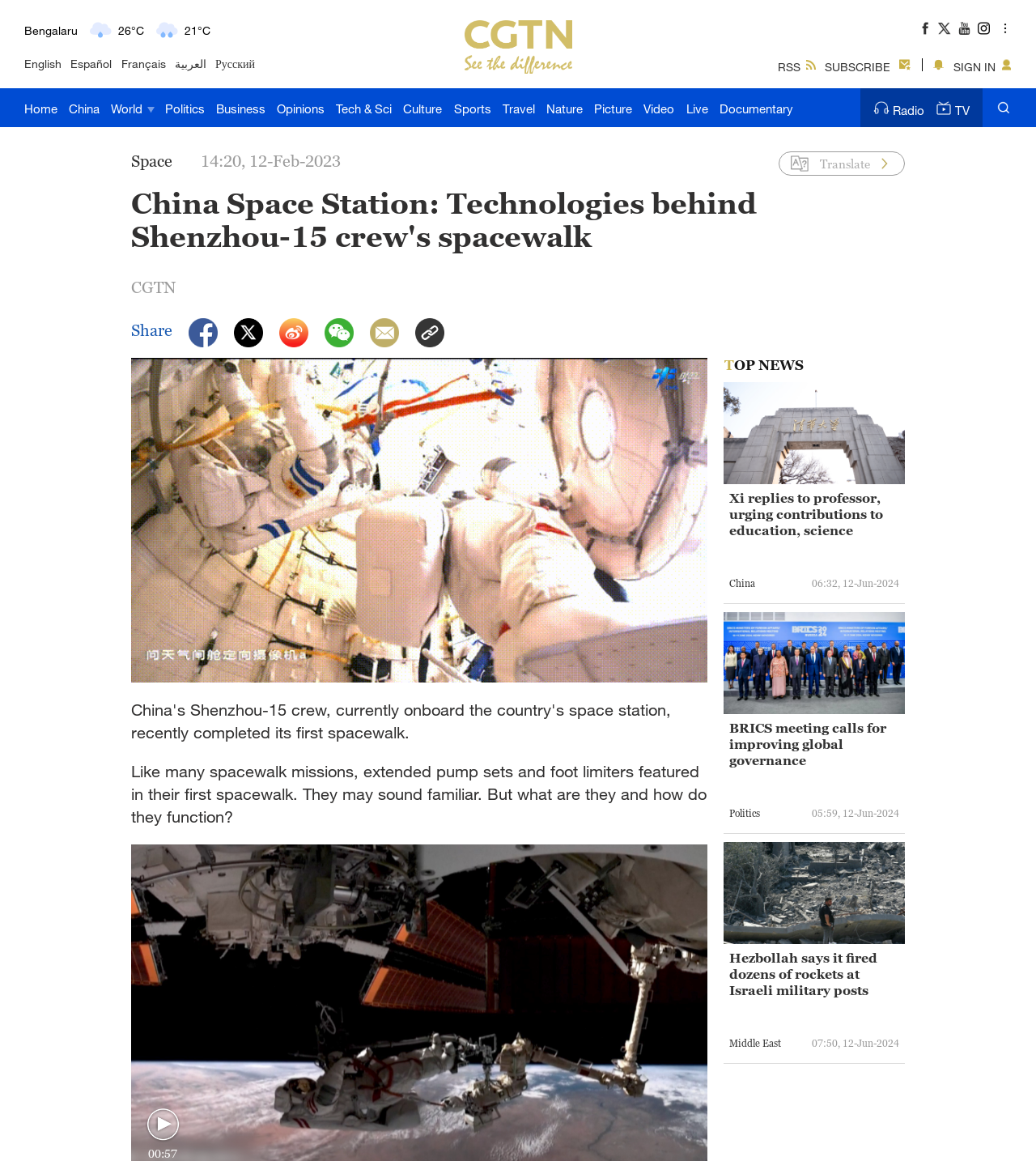Can you determine the bounding box coordinates of the area that needs to be clicked to fulfill the following instruction: "Go to Home page"?

[0.023, 0.076, 0.055, 0.109]